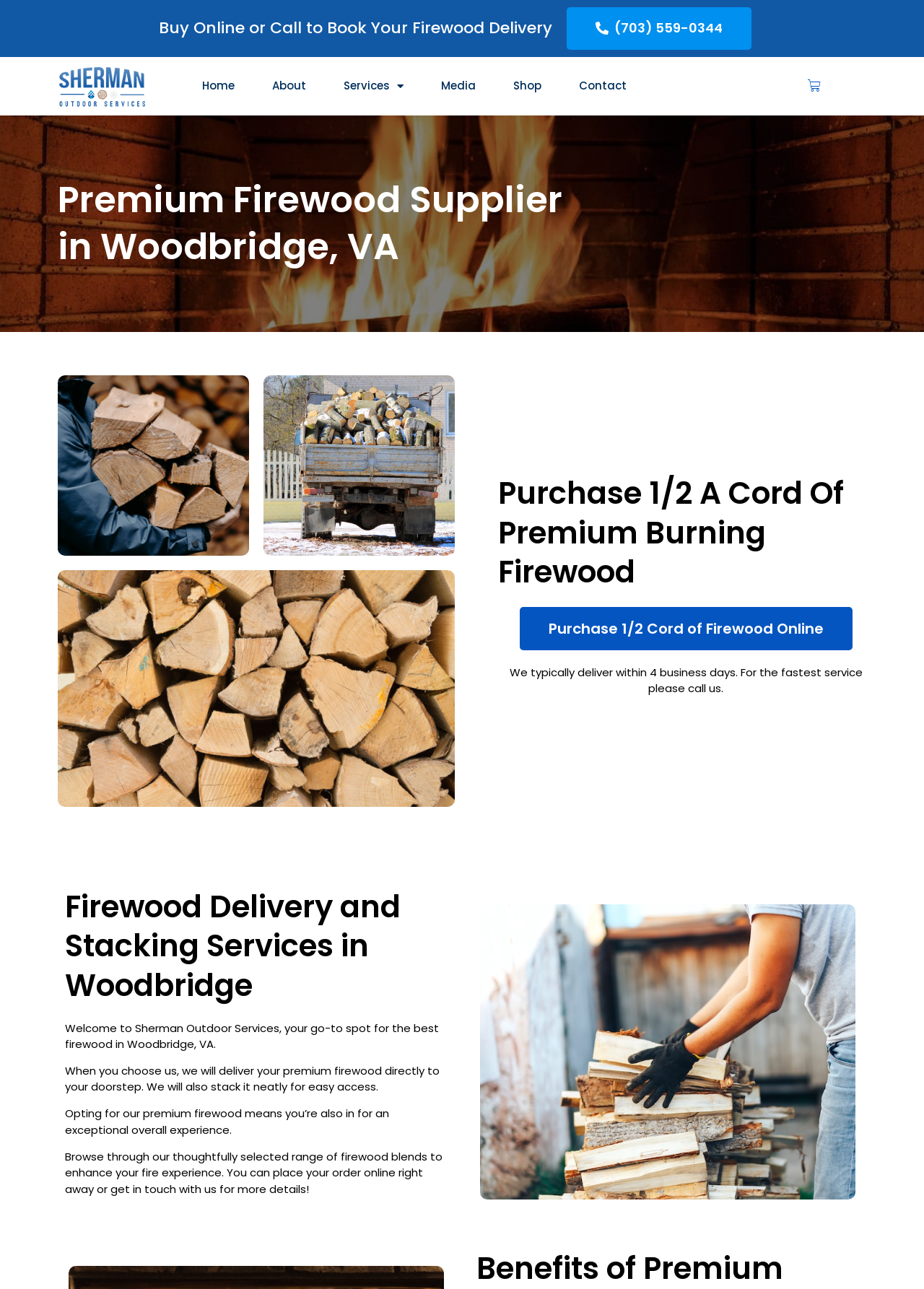Based on the image, please respond to the question with as much detail as possible:
What is the typical delivery time?

The typical delivery time is mentioned in the paragraph below the 'Purchase 1/2 A Cord Of Premium Burning Firewood' heading, which states 'We typically deliver within 4 business days. For the fastest service please call us.'